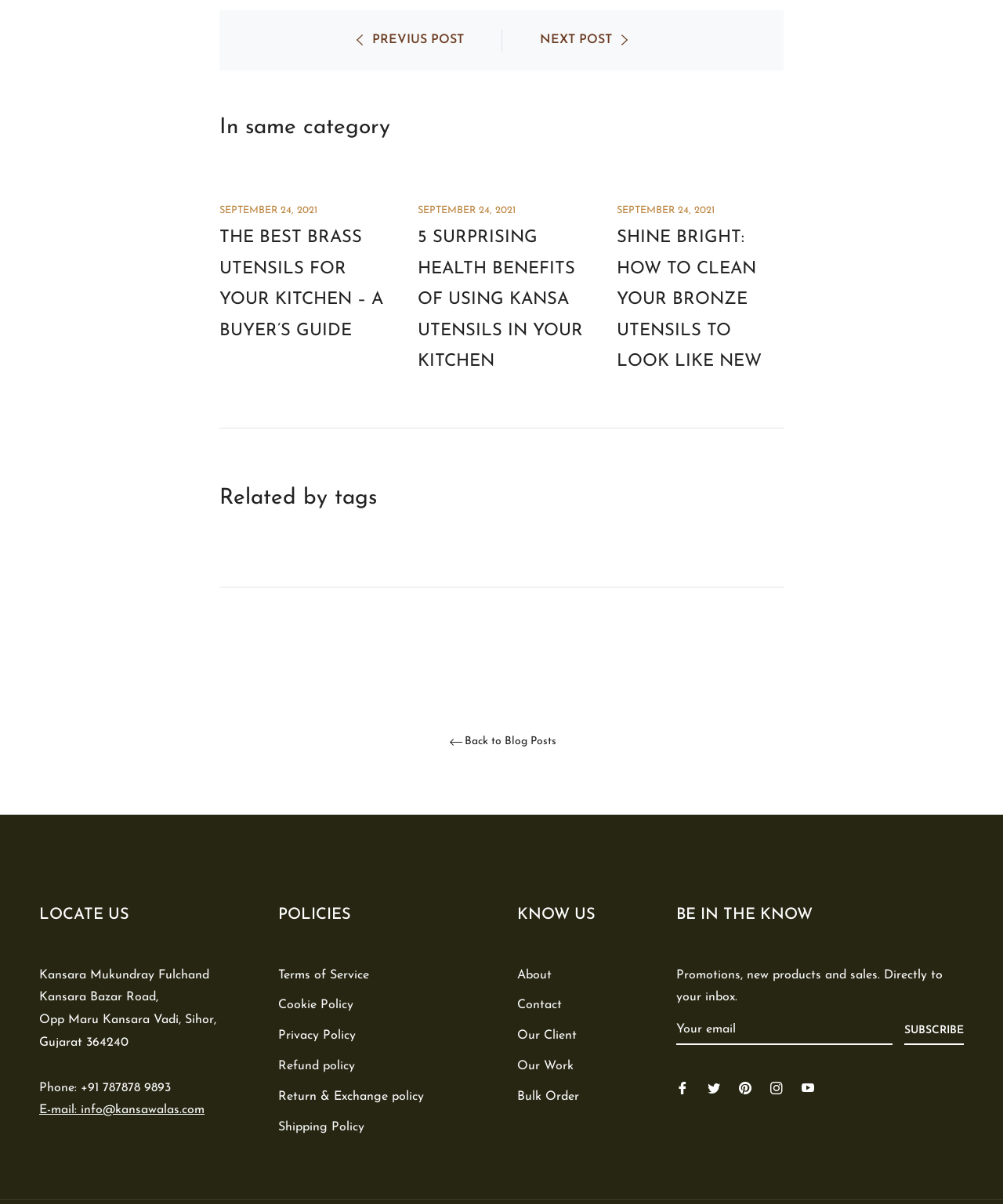Determine the bounding box coordinates of the region I should click to achieve the following instruction: "Click on the 'Buy Plants online in Karachi' link". Ensure the bounding box coordinates are four float numbers between 0 and 1, i.e., [left, top, right, bottom].

None